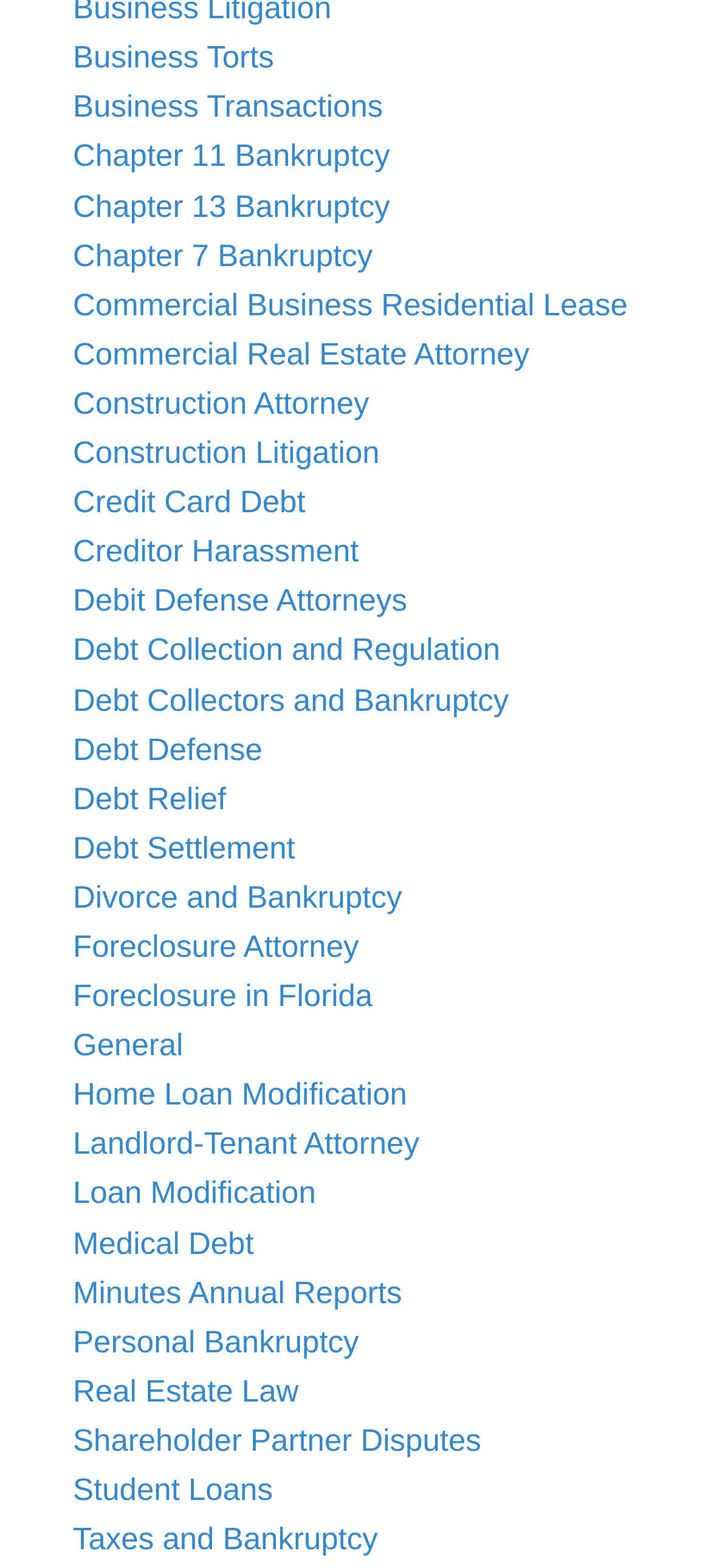Bounding box coordinates are specified in the format (top-left x, top-left y, bottom-right x, bottom-right y). All values are floating point numbers bounded between 0 and 1. Please provide the bounding box coordinate of the region this sentence describes: Commercial Business Residential Lease

[0.103, 0.182, 0.949, 0.214]